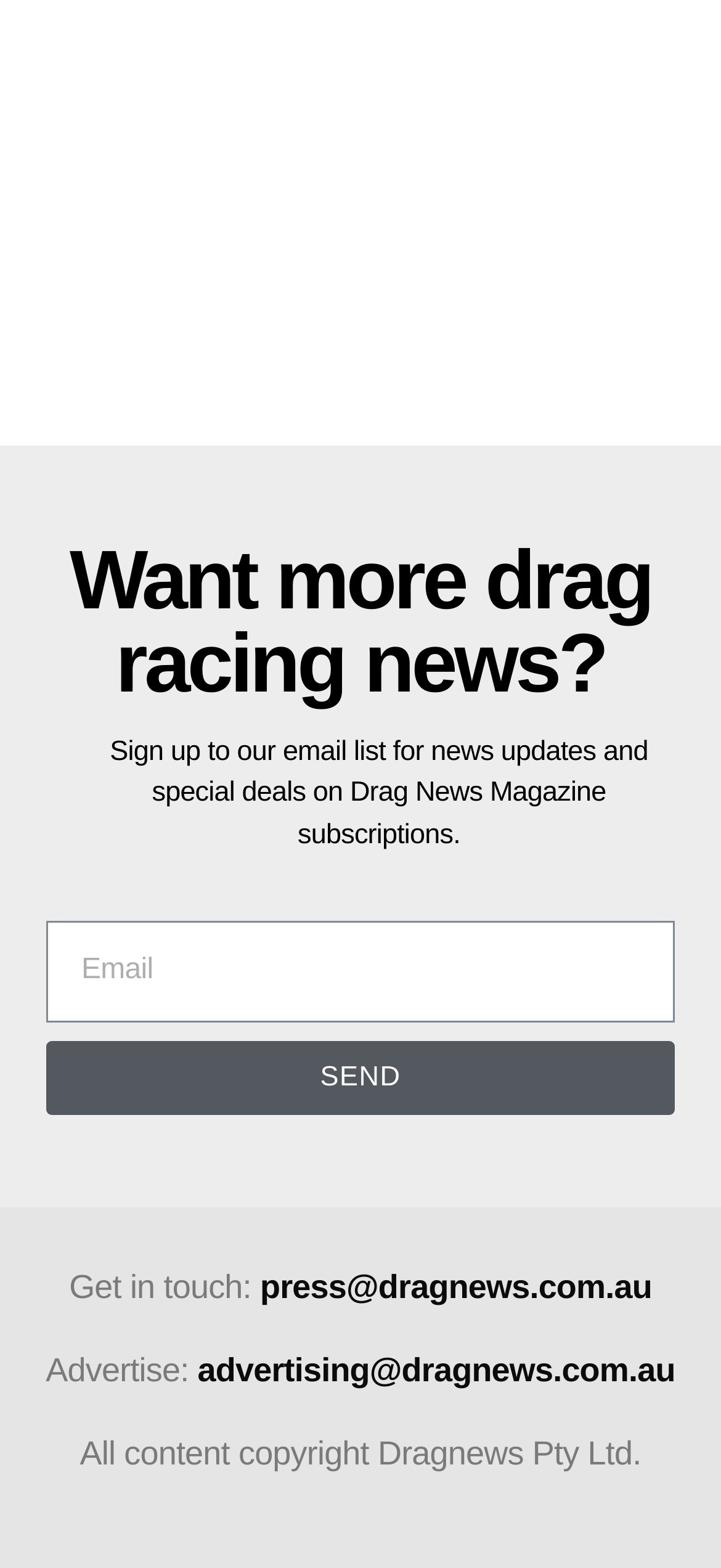Bounding box coordinates are given in the format (top-left x, top-left y, bottom-right x, bottom-right y). All values should be floating point numbers between 0 and 1. Provide the bounding box coordinate for the UI element described as: press@dragnews.com.au

[0.361, 0.808, 0.904, 0.832]